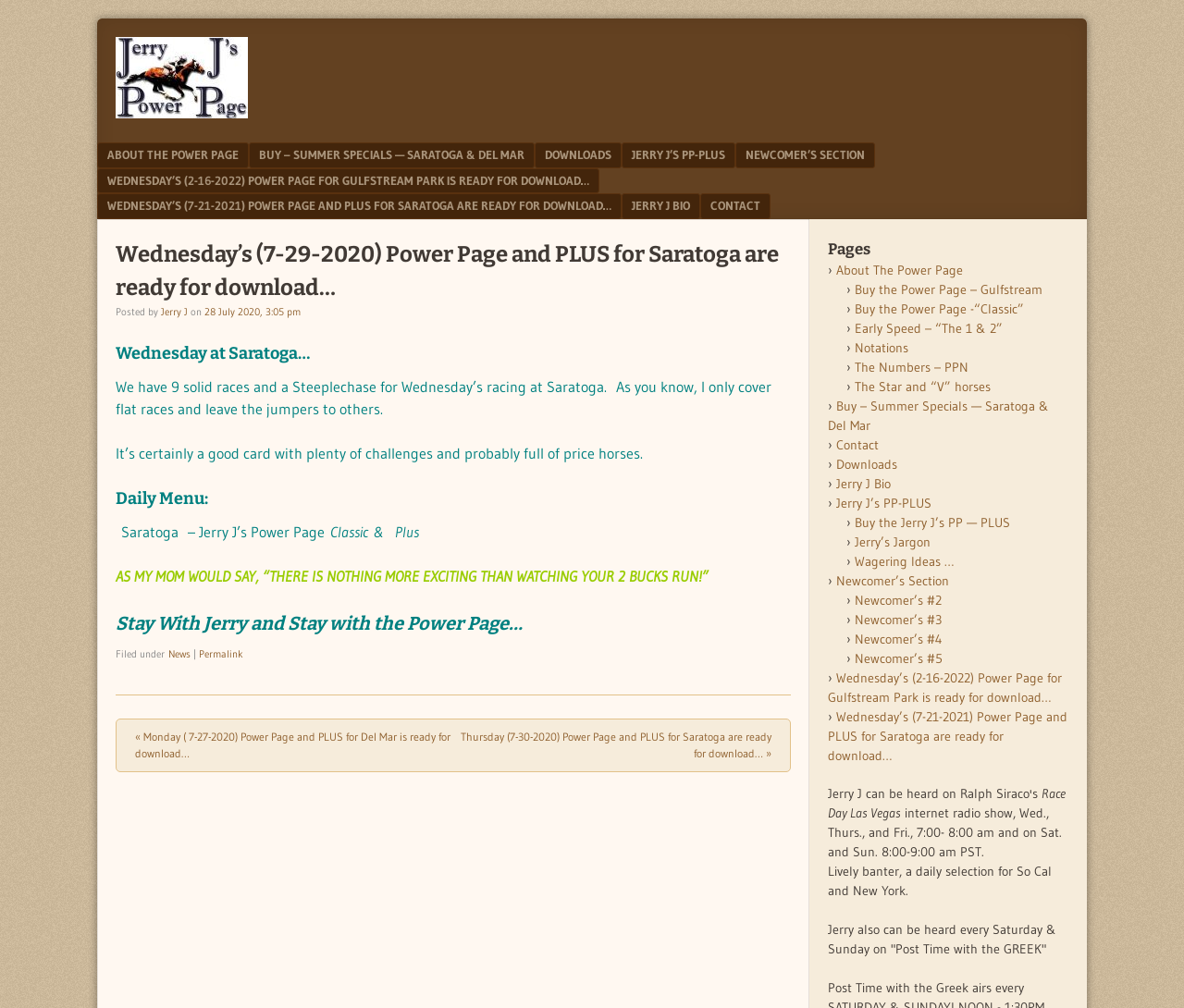What is the date of the post?
Using the information from the image, provide a comprehensive answer to the question.

I found the answer by looking at the text 'on' followed by a link '28 July 2020, 3:05 pm' in the article section of the webpage.